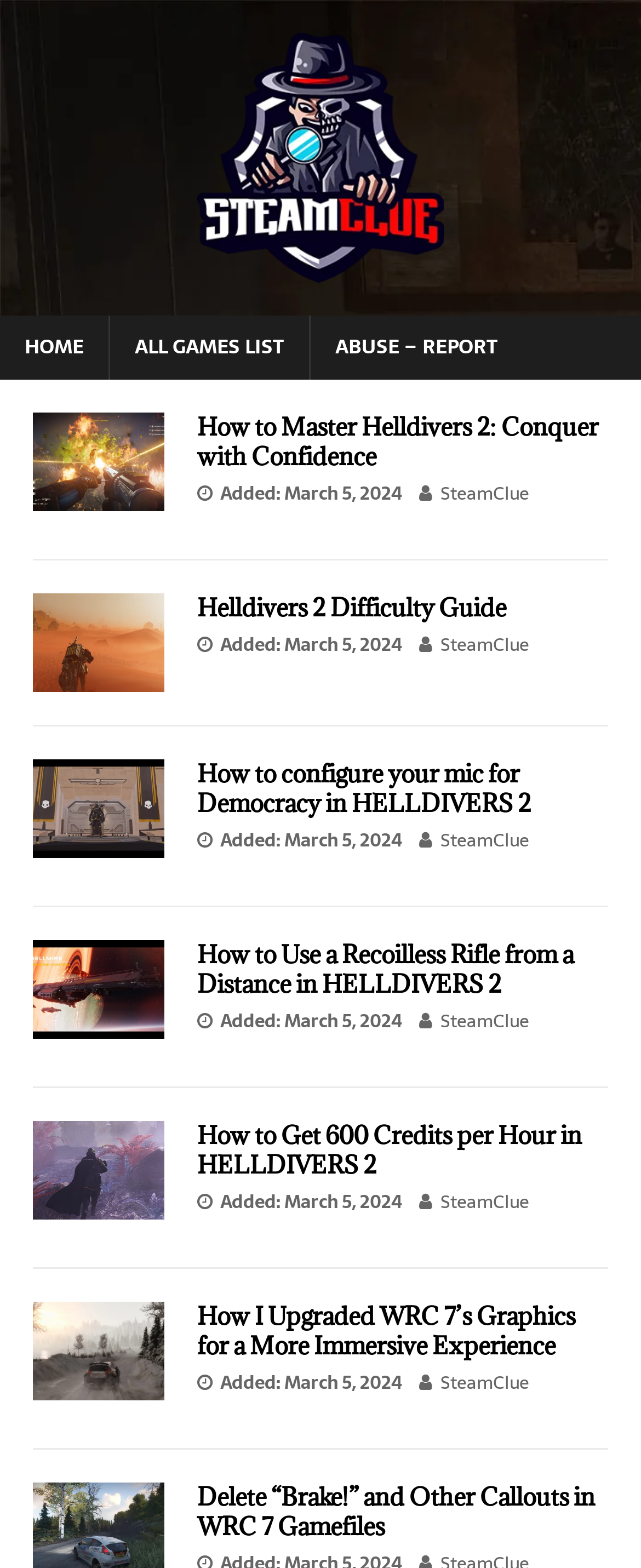Provide the bounding box coordinates for the UI element that is described as: "SteamClue".

[0.687, 0.401, 0.826, 0.42]